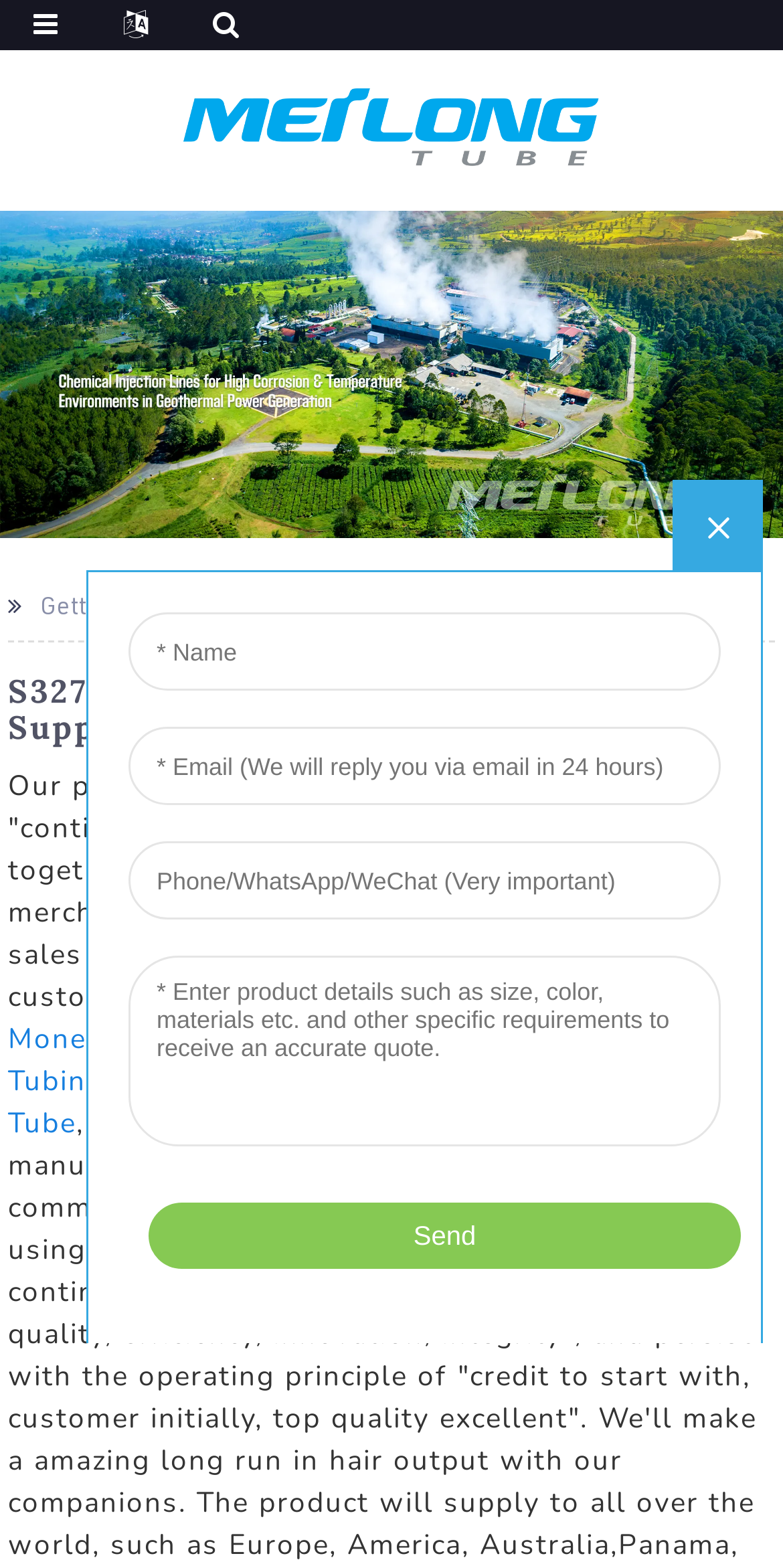Please identify the bounding box coordinates of the element on the webpage that should be clicked to follow this instruction: "Learn about S32750 Control Line Tubing". The bounding box coordinates should be given as four float numbers between 0 and 1, formatted as [left, top, right, bottom].

[0.356, 0.38, 0.725, 0.395]